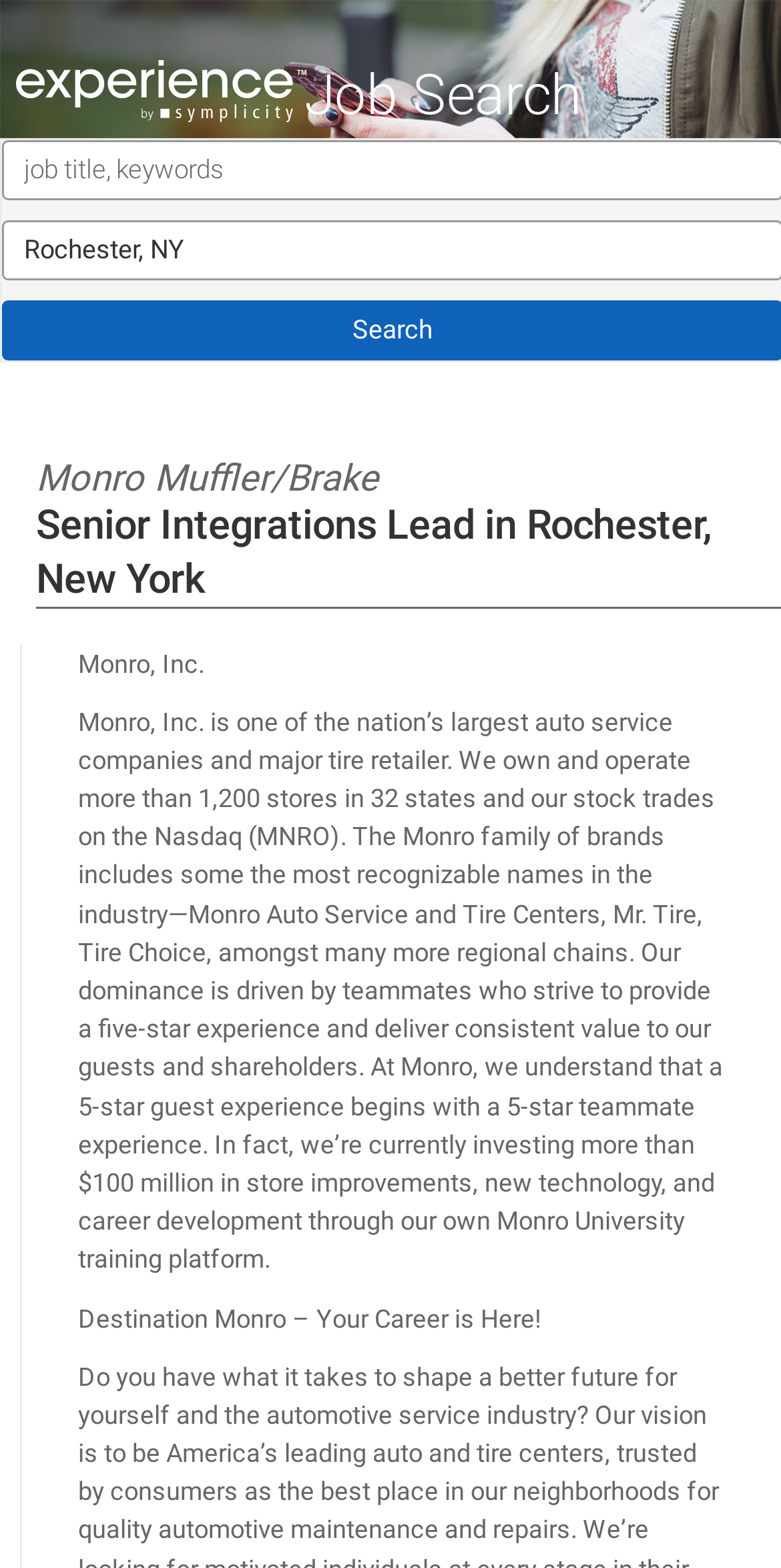What is the name of the training platform mentioned?
Refer to the image and give a detailed answer to the question.

The text mentions '...career development through our own Monro University training platform.' which indicates that Monro University is the name of the training platform.